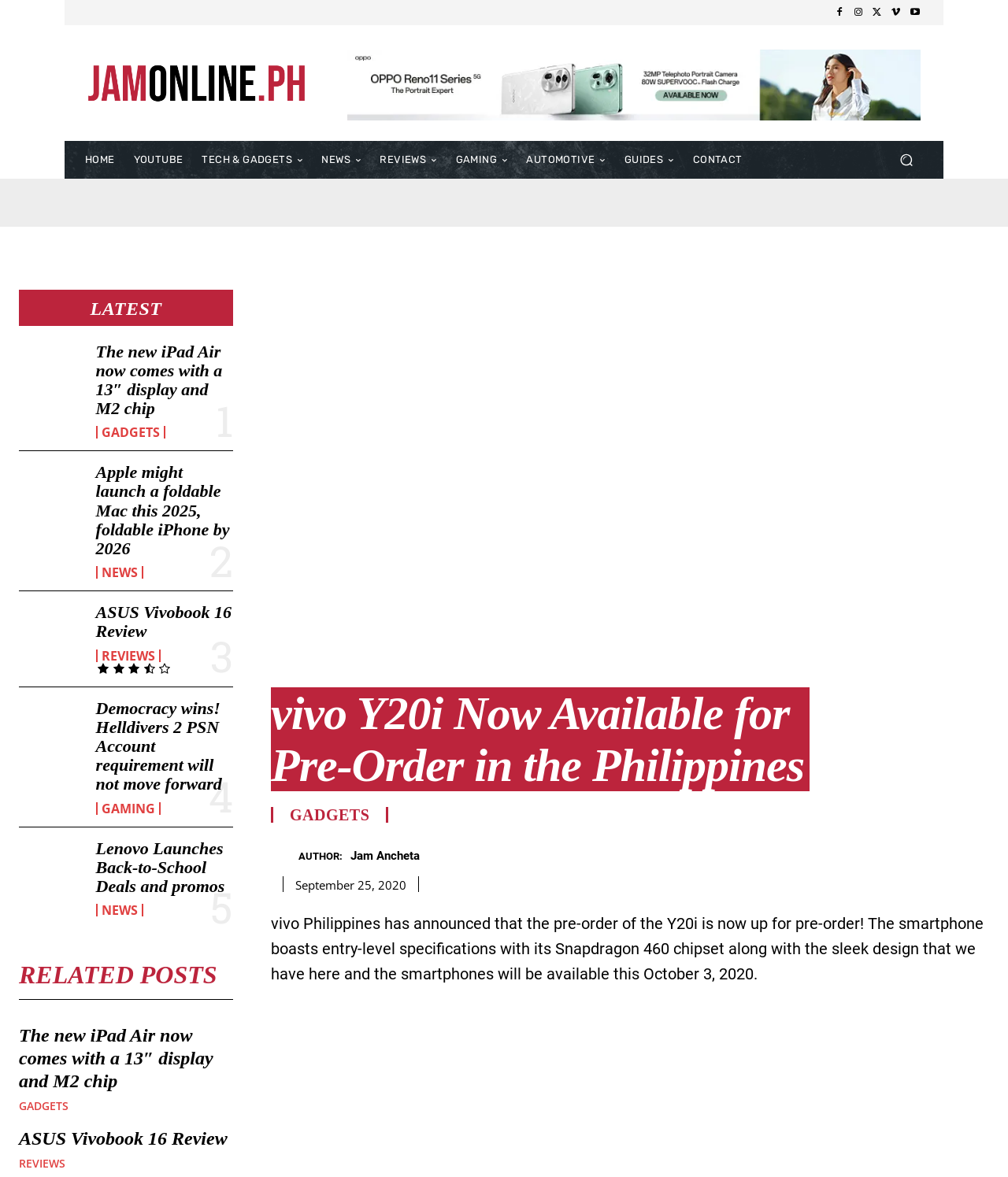Explain the features and main sections of the webpage comprehensively.

The webpage is about tech news and reviews, specifically featuring an article about the vivo Y20i smartphone being available for pre-order in the Philippines. At the top of the page, there are several social media links and a search button. Below that, there is a navigation menu with links to different categories such as Home, YouTube, Tech & Gadgets, News, Reviews, Gaming, and Automotive.

The main content of the page is divided into two sections. On the left side, there are several news articles with headings, summaries, and links to read more. The articles are categorized by tags such as GADGETS, NEWS, REVIEWS, and GAMING. On the right side, there is a large image of the vivo Y20i smartphone, accompanied by a heading and a brief description of the phone's features.

Below the main content, there is a section titled "RELATED POSTS" with links to other related articles. The page also features a sidebar with links to the website's social media profiles and a section showing the author's information, including a photo and a link to their profile.

Overall, the webpage has a clean and organized layout, making it easy to navigate and find relevant information.